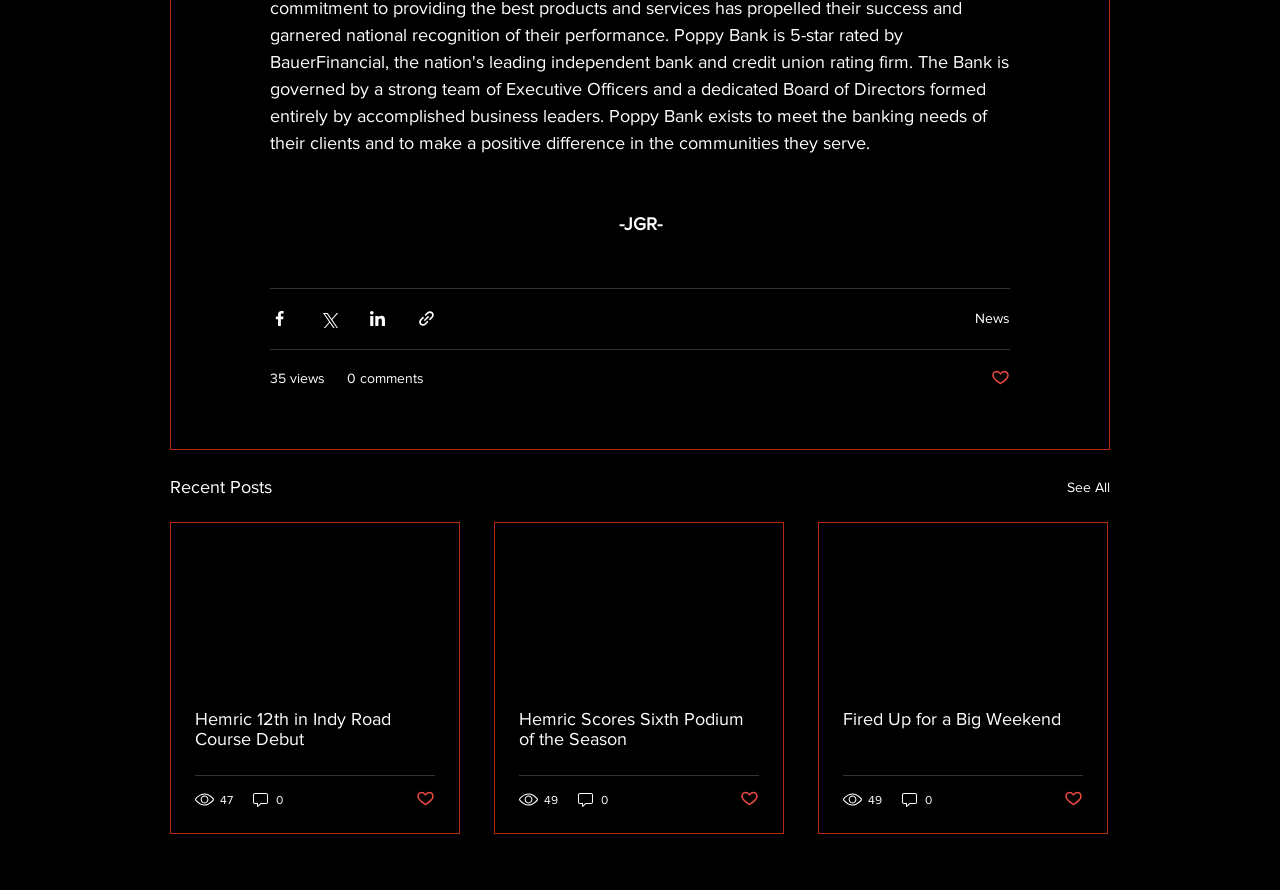Analyze the image and give a detailed response to the question:
How many sharing options are available for each post?

I counted the number of sharing options by looking at the button elements with text 'Share via Facebook', 'Share via Twitter', 'Share via LinkedIn', and 'Share via link', which are all siblings of each other and located near the top of the webpage.